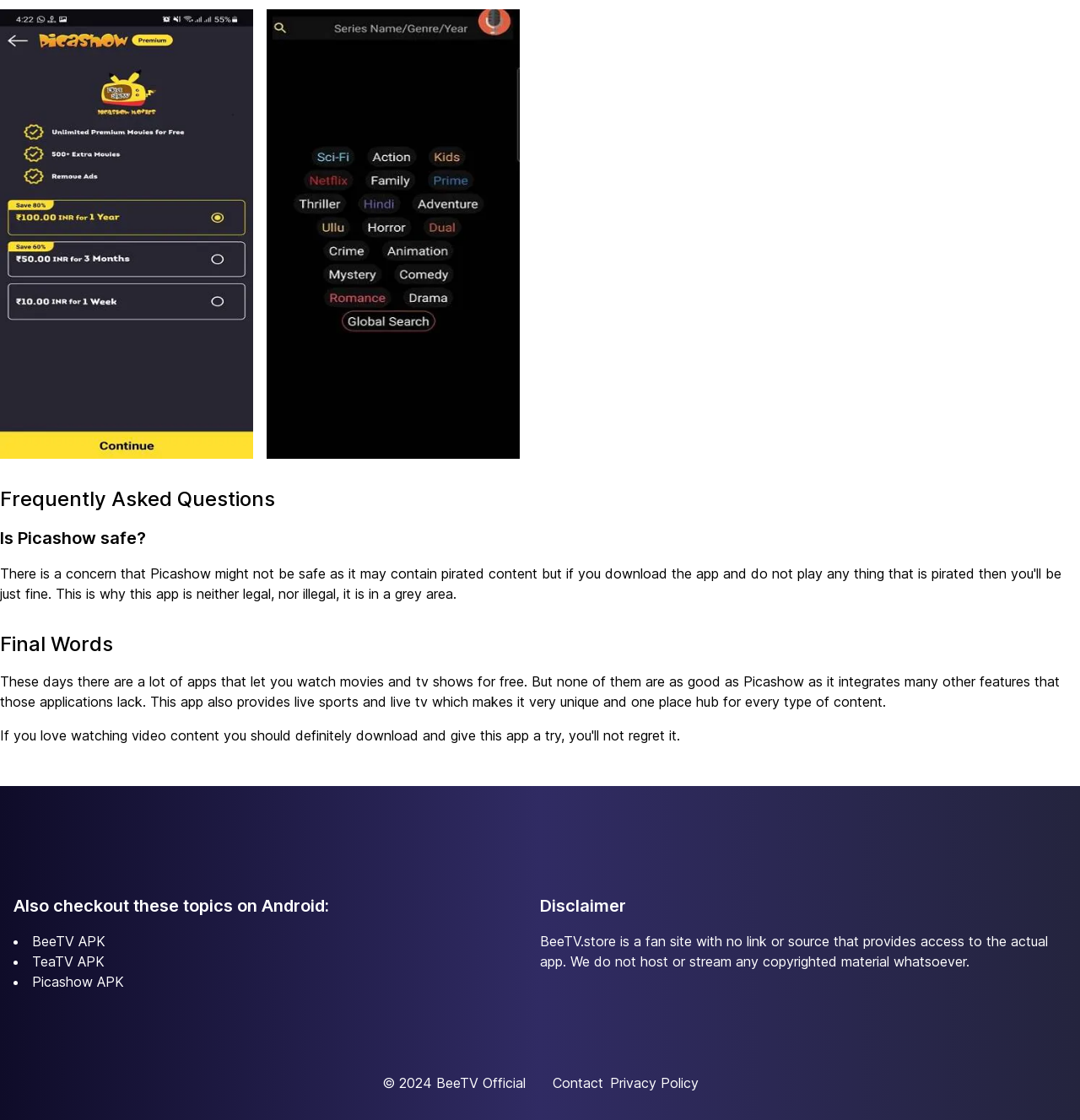Please find the bounding box for the following UI element description. Provide the coordinates in (top-left x, top-left y, bottom-right x, bottom-right y) format, with values between 0 and 1: Privacy Policy

[0.564, 0.958, 0.646, 0.976]